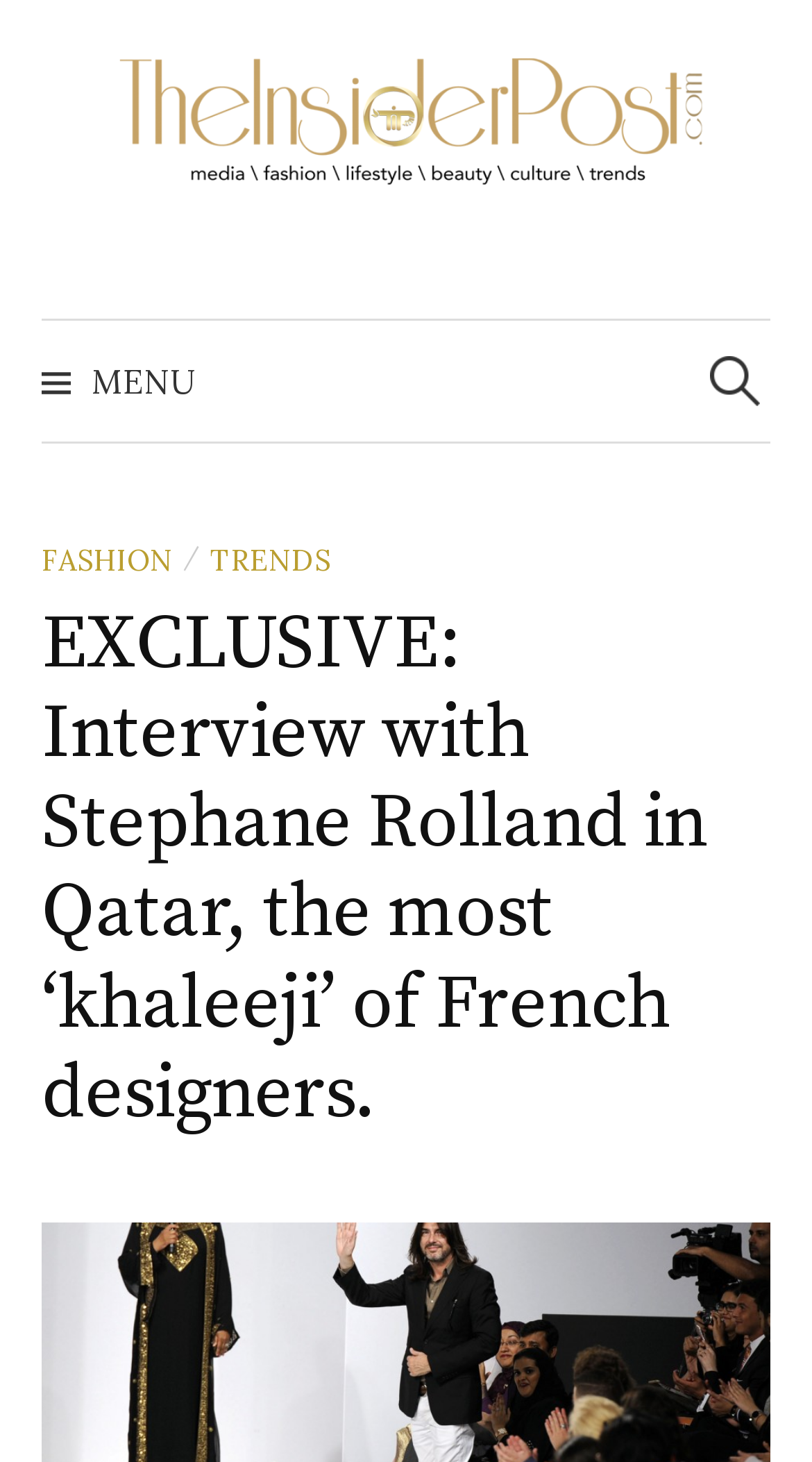Write a detailed summary of the webpage.

The webpage appears to be an article page from "The Insider Post" featuring an exclusive interview with Stephane Rolland, a French designer, in Qatar. At the top left corner, there is a "Skip to content" link, followed by the website's logo, "The Insider Post", which spans almost the entire width of the page. Below the logo, there is a menu button with a hamburger icon, which is not expanded by default.

To the right of the menu button, there is a search bar with a label "Search for:" and a search input field. The search bar is accompanied by a few links, including "FASHION" and "TRENDS", which are separated by a forward slash.

The main content of the page is an article with a heading that matches the meta description, "EXCLUSIVE: Interview with Stephane Rolland in Qatar, the most ‘khaleeji’ of French designers." The article heading is centered and takes up a significant portion of the page's width.